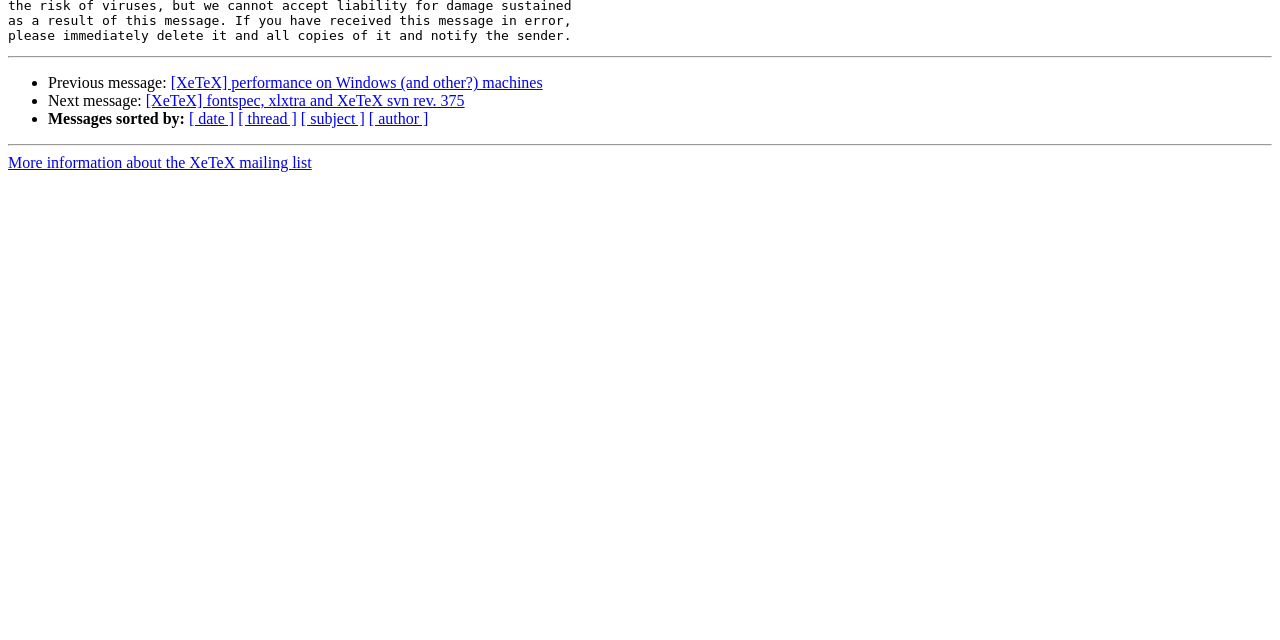For the element described, predict the bounding box coordinates as (top-left x, top-left y, bottom-right x, bottom-right y). All values should be between 0 and 1. Element description: [ date ]

[0.148, 0.173, 0.183, 0.199]